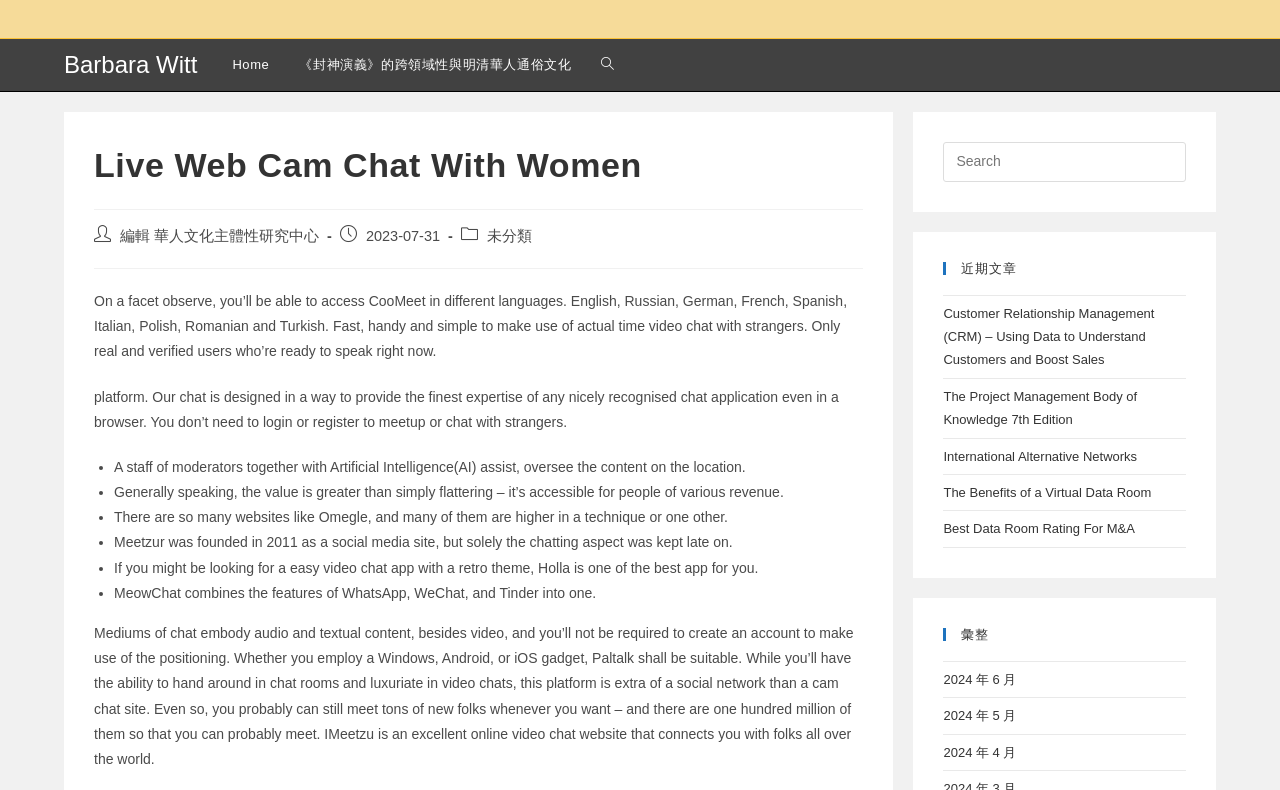Using the element description 2024 年 6 月, predict the bounding box coordinates for the UI element. Provide the coordinates in (top-left x, top-left y, bottom-right x, bottom-right y) format with values ranging from 0 to 1.

[0.737, 0.85, 0.794, 0.869]